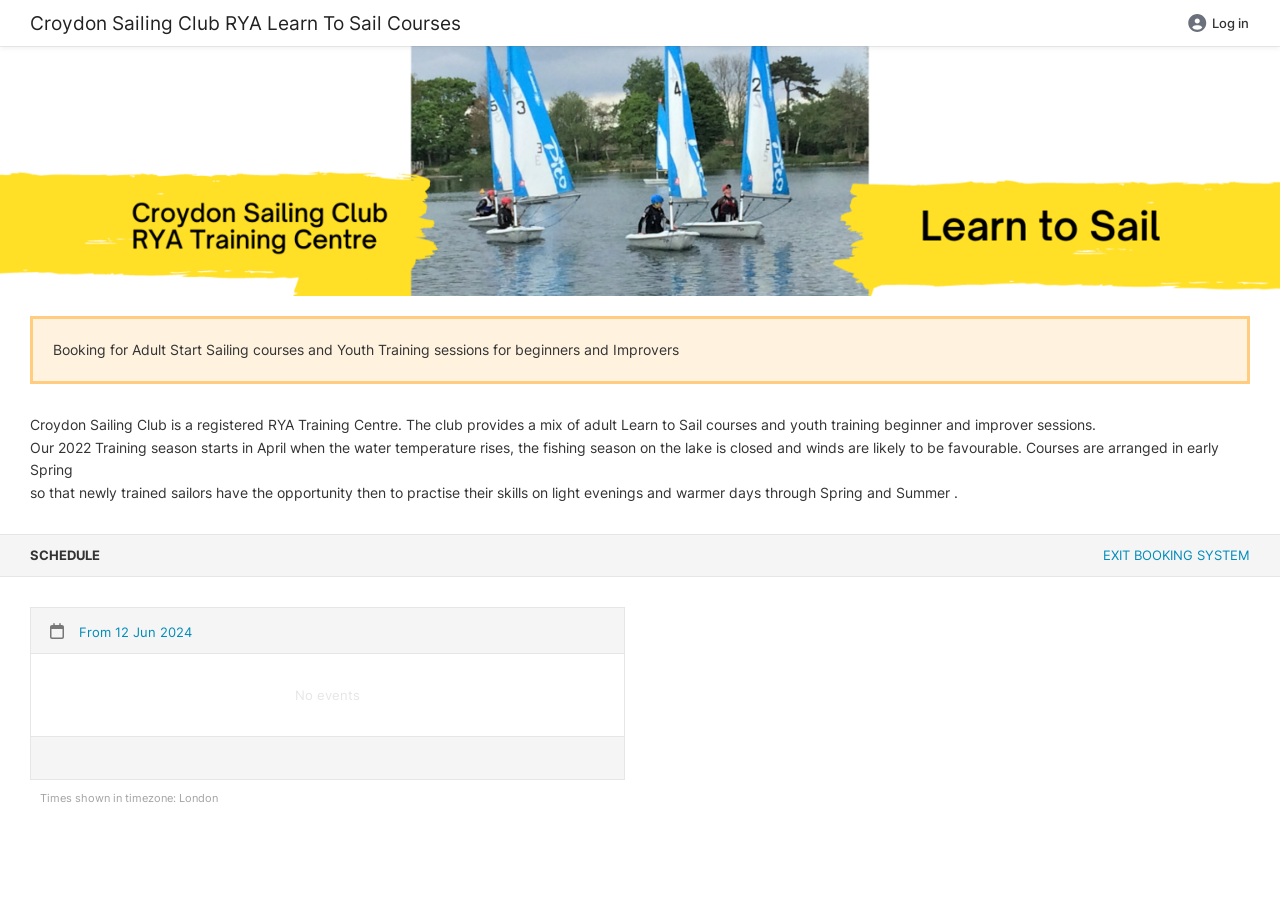Please provide a brief answer to the question using only one word or phrase: 
What type of courses does Croydon Sailing Club provide?

Learn to Sail courses